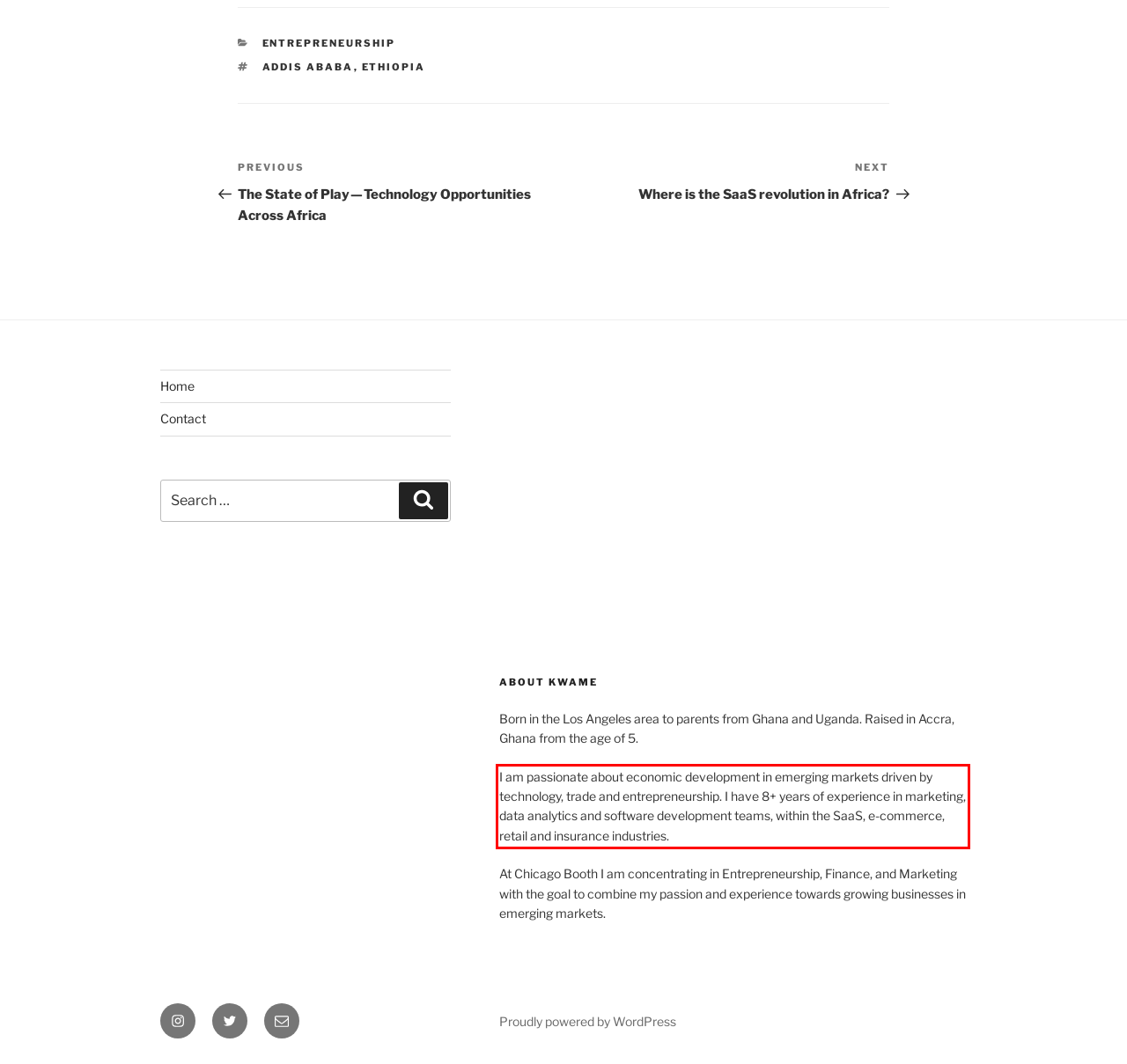Using the provided webpage screenshot, recognize the text content in the area marked by the red bounding box.

I am passionate about economic development in emerging markets driven by technology, trade and entrepreneurship. I have 8+ years of experience in marketing, data analytics and software development teams, within the SaaS, e-commerce, retail and insurance industries.